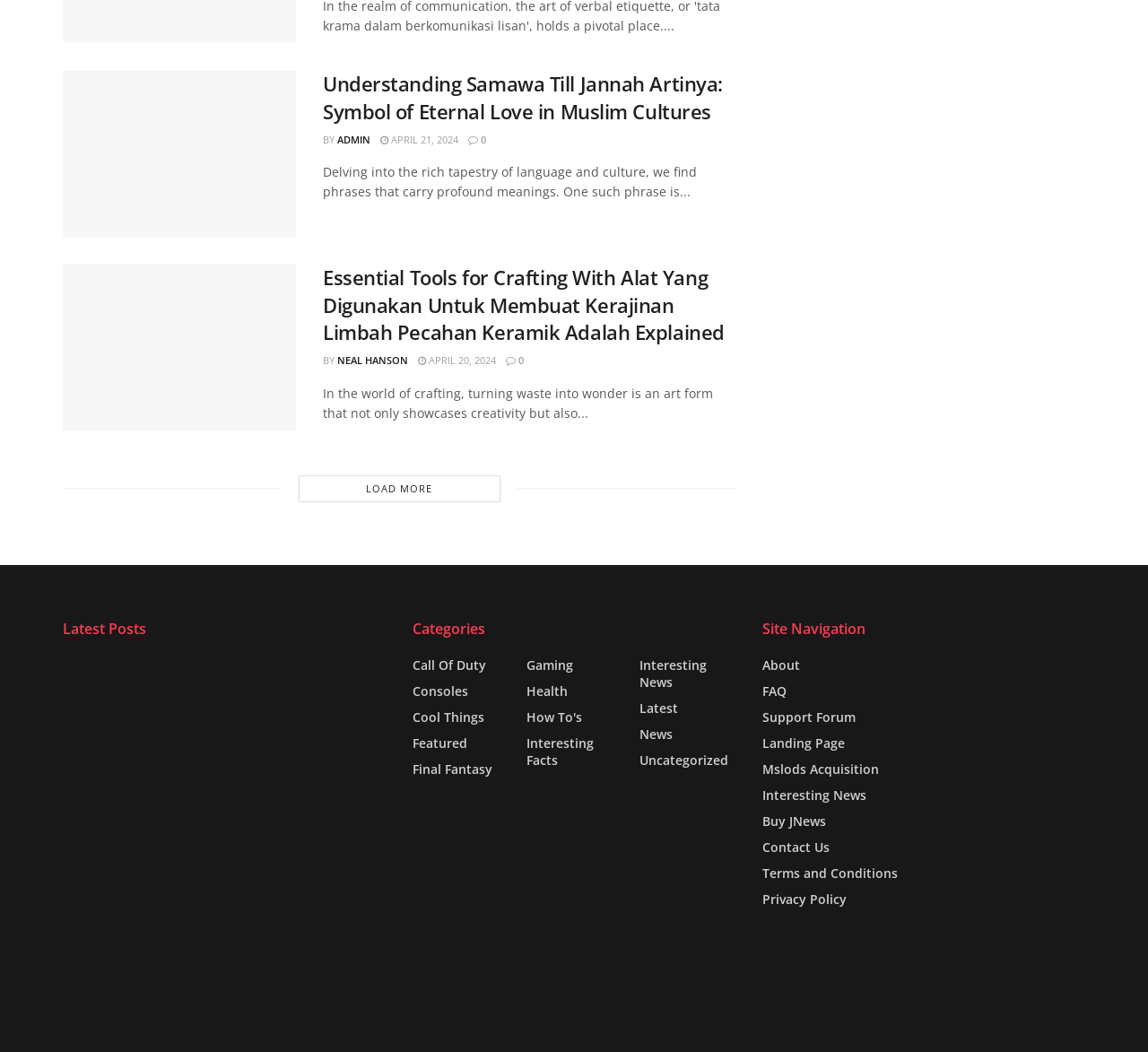Pinpoint the bounding box coordinates for the area that should be clicked to perform the following instruction: "Contact Us".

[0.664, 0.797, 0.723, 0.813]